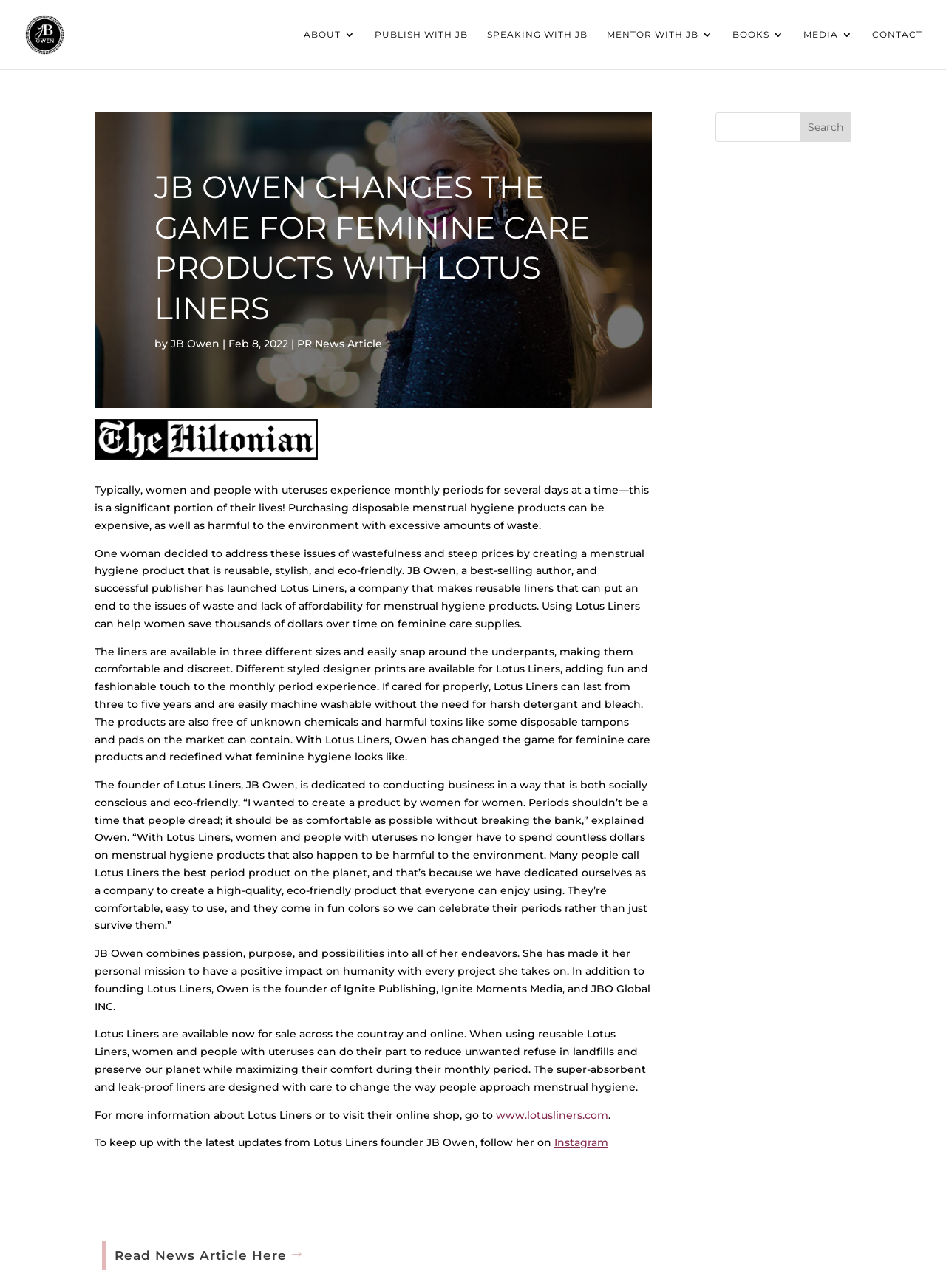Return the bounding box coordinates of the UI element that corresponds to this description: "websitedigitalpower". The coordinates must be given as four float numbers in the range of 0 and 1, [left, top, right, bottom].

None